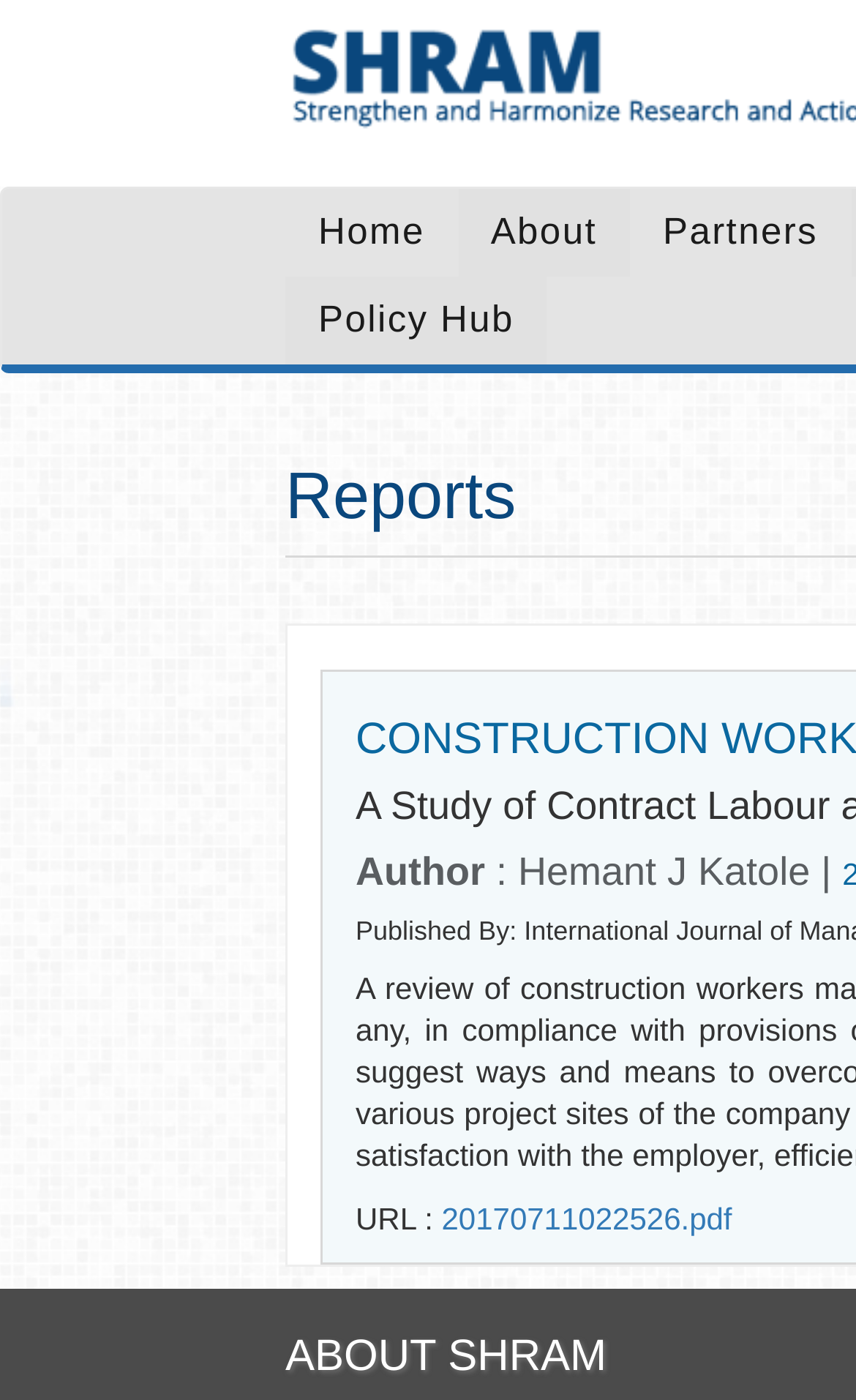Locate the bounding box coordinates of the UI element described by: "Policy Hub". Provide the coordinates as four float numbers between 0 and 1, formatted as [left, top, right, bottom].

[0.333, 0.198, 0.639, 0.261]